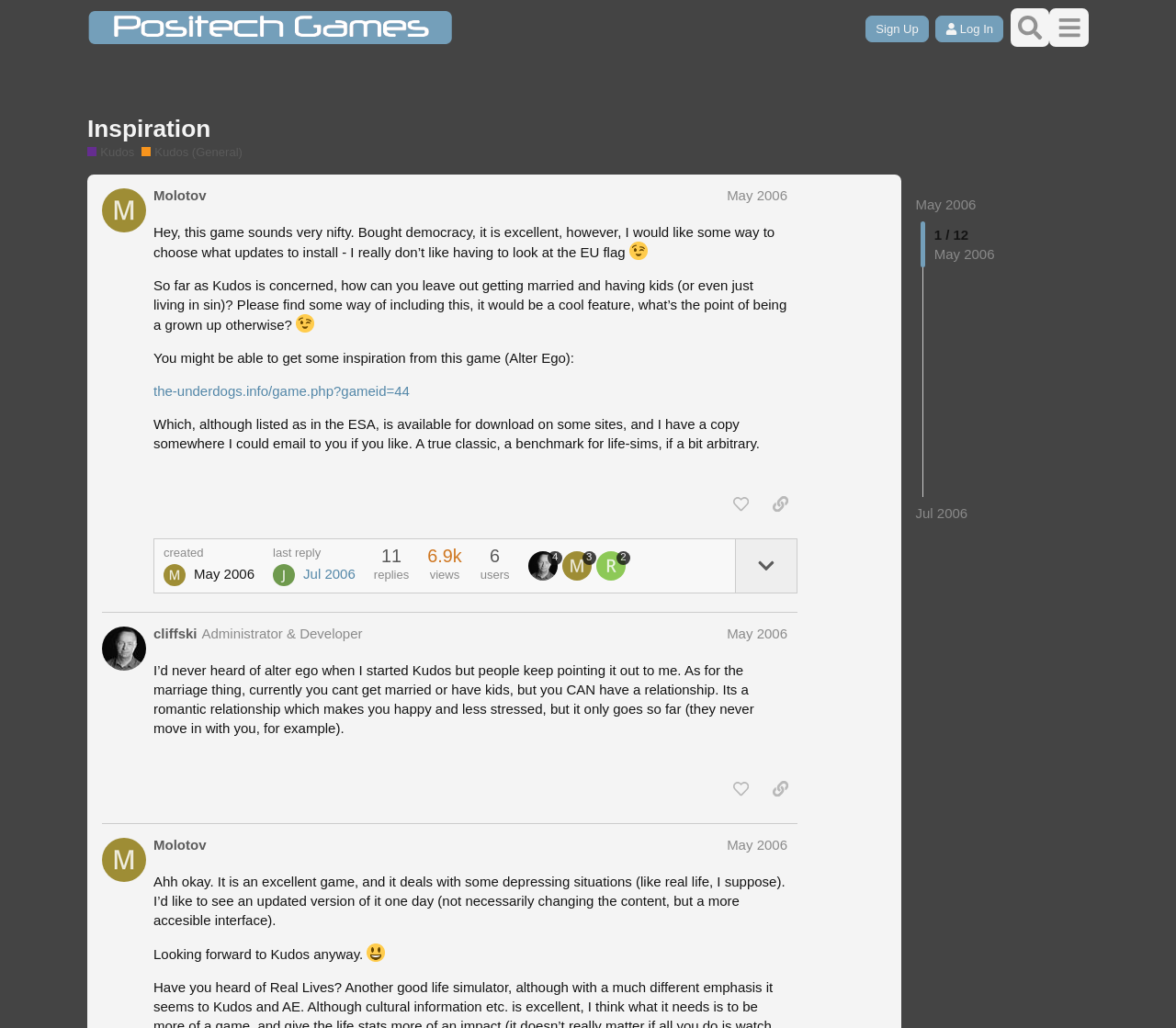Locate the bounding box coordinates of the UI element described by: "alt="Positech Games"". Provide the coordinates as four float numbers between 0 and 1, formatted as [left, top, right, bottom].

[0.074, 0.009, 0.387, 0.045]